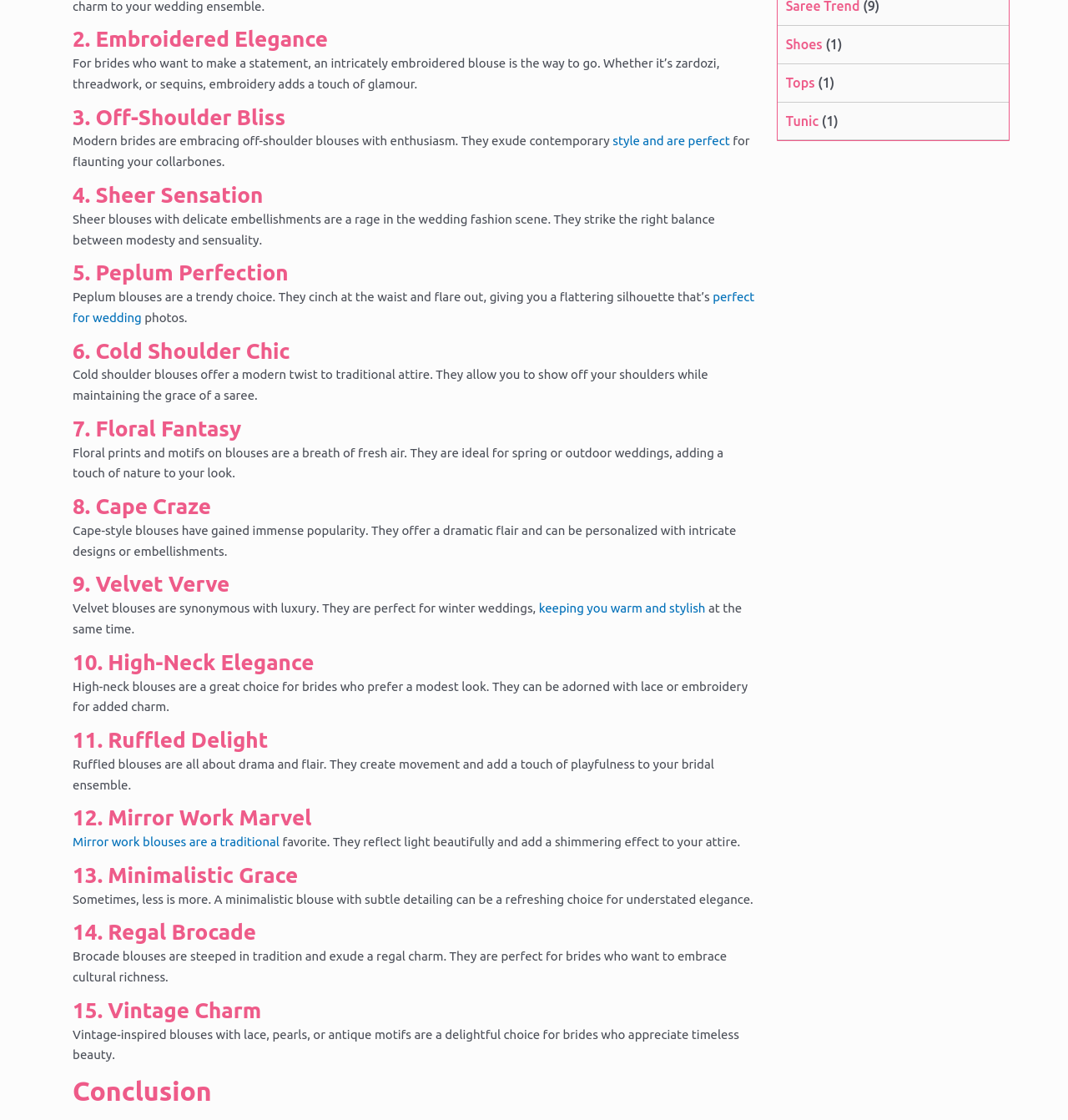Using the element description provided, determine the bounding box coordinates in the format (top-left x, top-left y, bottom-right x, bottom-right y). Ensure that all values are floating point numbers between 0 and 1. Element description: Tunic

[0.736, 0.101, 0.766, 0.114]